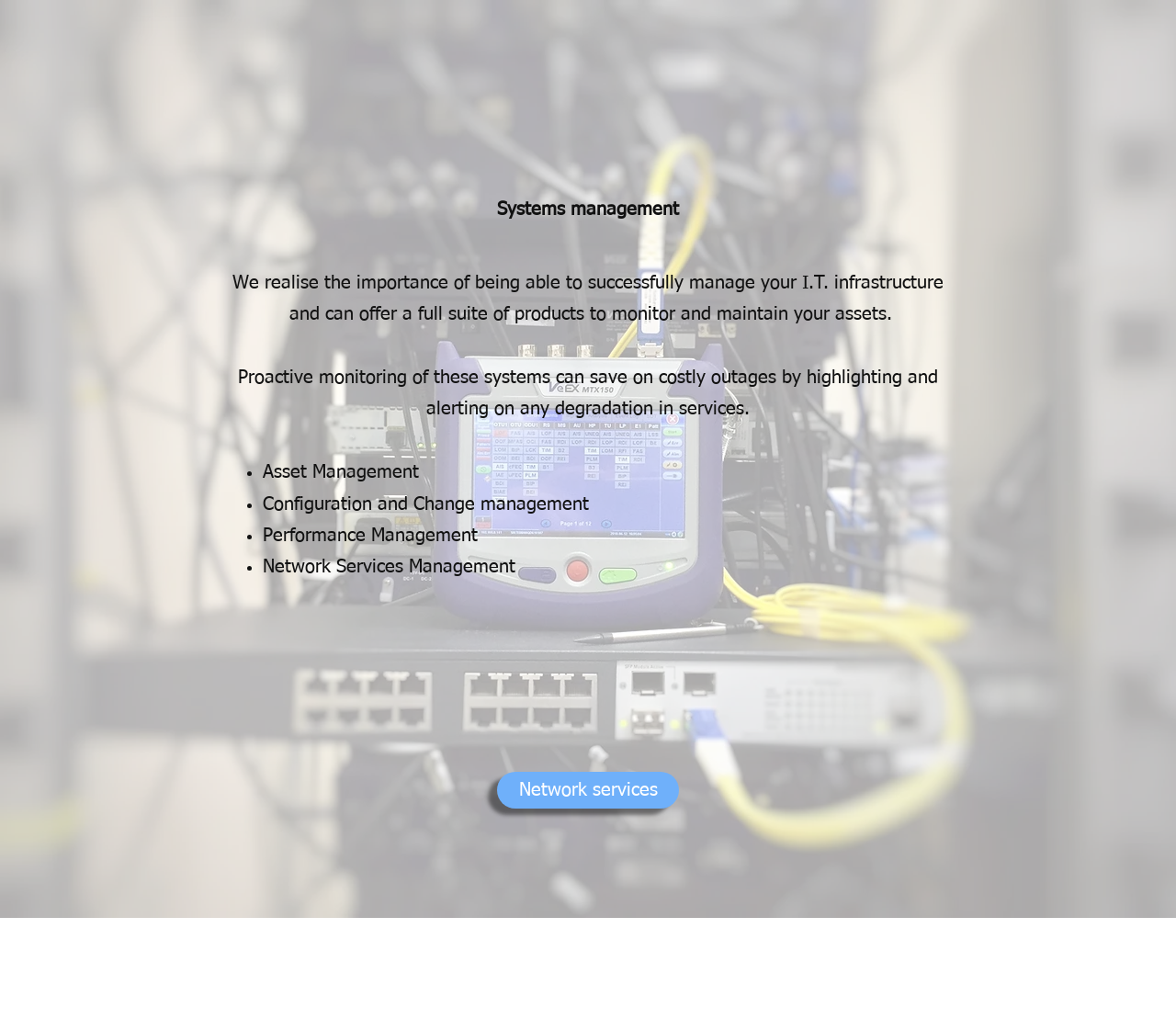Please provide a comprehensive answer to the question based on the screenshot: What is offered to monitor and maintain assets?

The webpage states that Barkers International Communications Ltd can offer a full suite of products to monitor and maintain assets, which suggests that they provide a comprehensive solution for asset management.